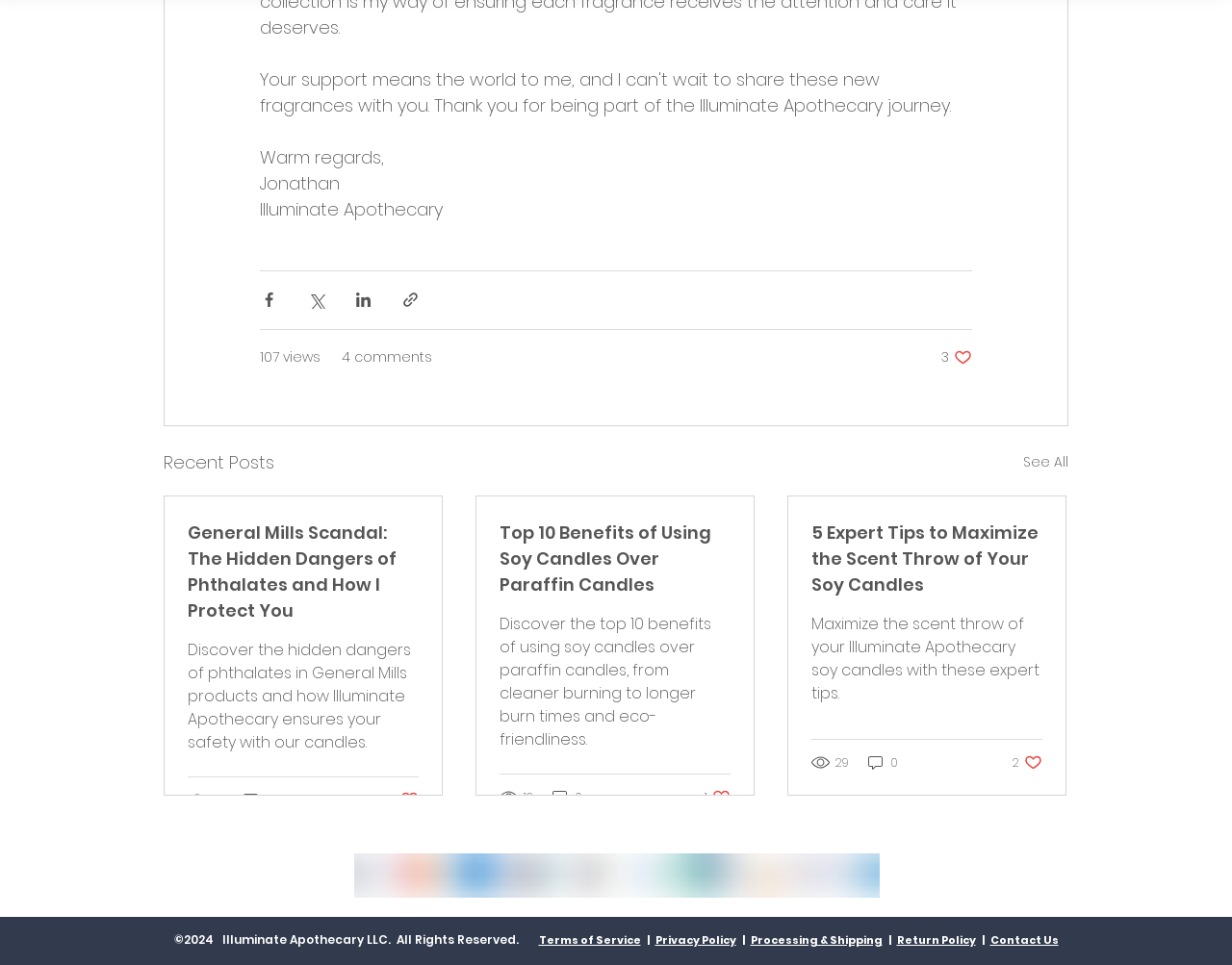Provide the bounding box coordinates, formatted as (top-left x, top-left y, bottom-right x, bottom-right y), with all values being floating point numbers between 0 and 1. Identify the bounding box of the UI element that matches the description: Contact Us

[0.804, 0.966, 0.859, 0.982]